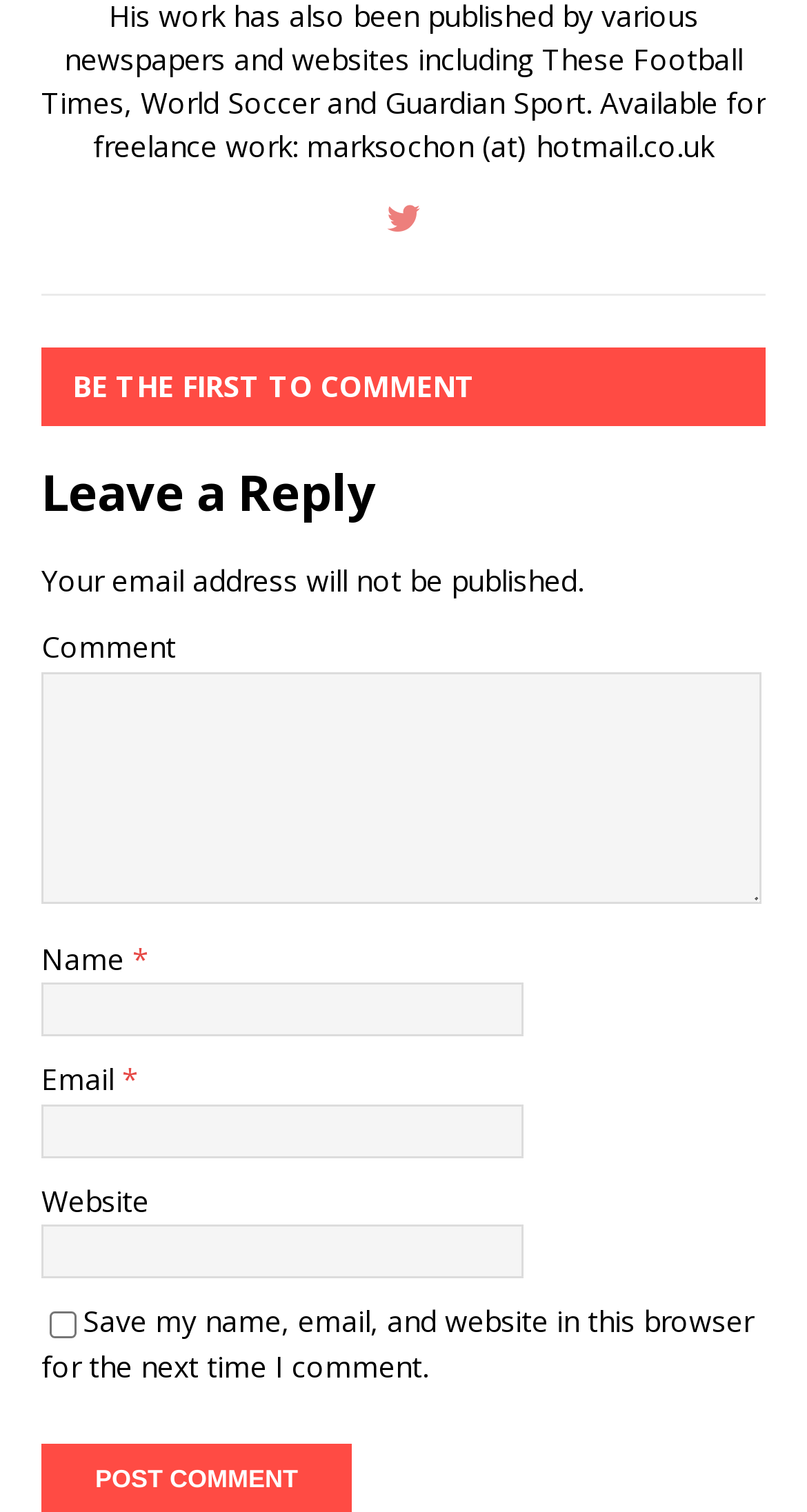Locate the bounding box coordinates of the element that should be clicked to fulfill the instruction: "Type name".

[0.051, 0.65, 0.649, 0.686]